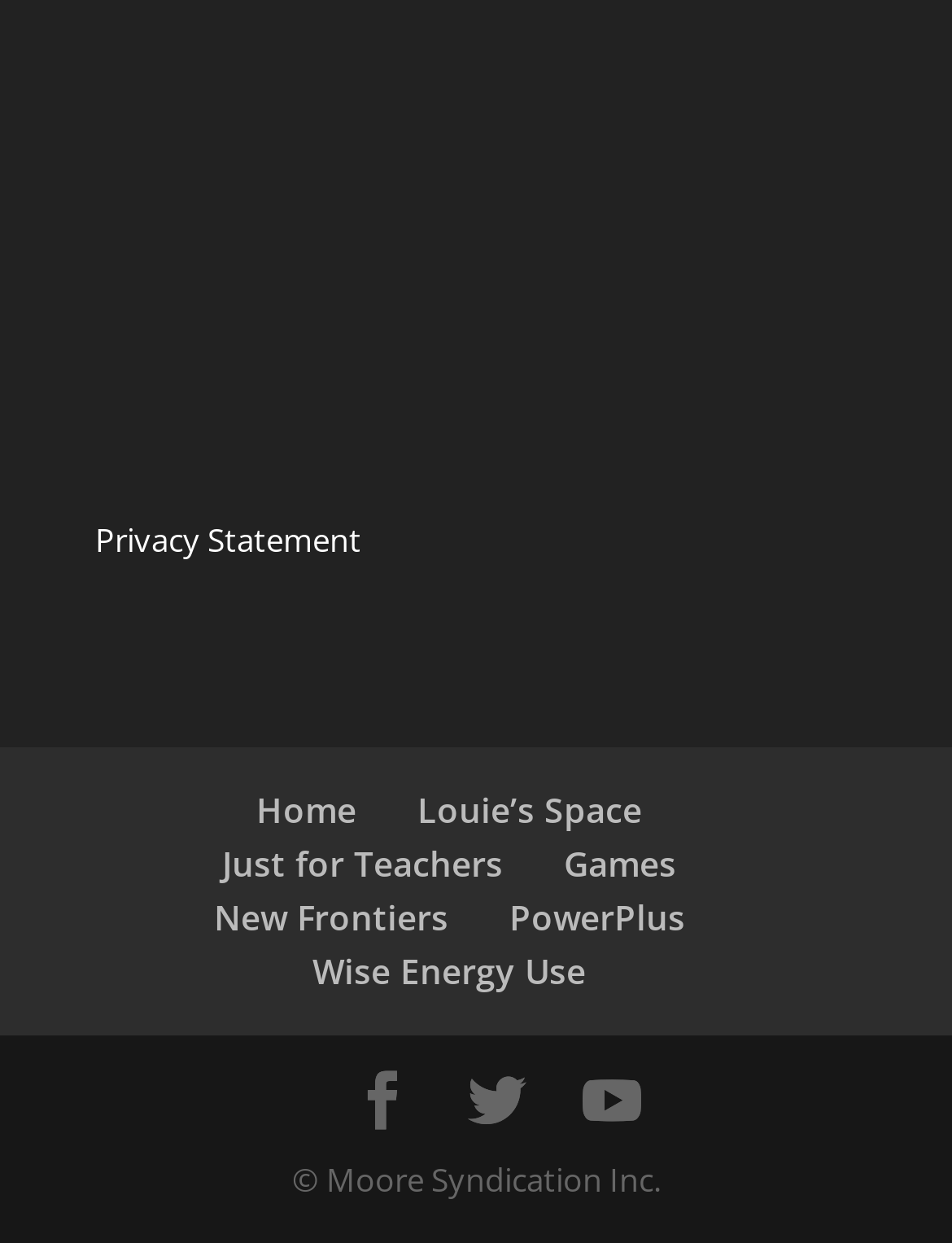Determine the bounding box coordinates for the area that needs to be clicked to fulfill this task: "visit Louie’s Space". The coordinates must be given as four float numbers between 0 and 1, i.e., [left, top, right, bottom].

[0.438, 0.632, 0.674, 0.669]